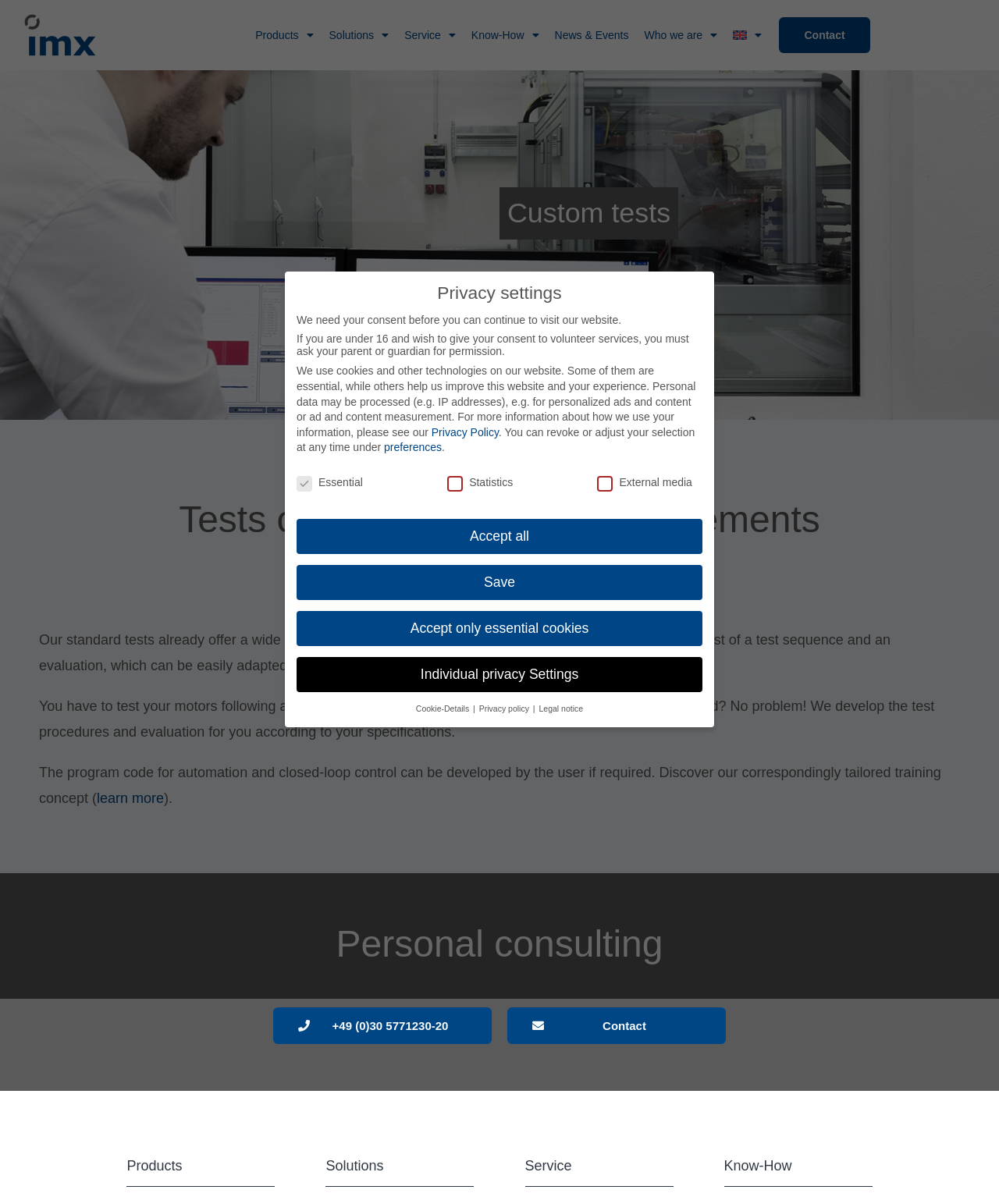Please identify the bounding box coordinates of the element I need to click to follow this instruction: "Discover the tailored training concept".

[0.097, 0.657, 0.164, 0.67]